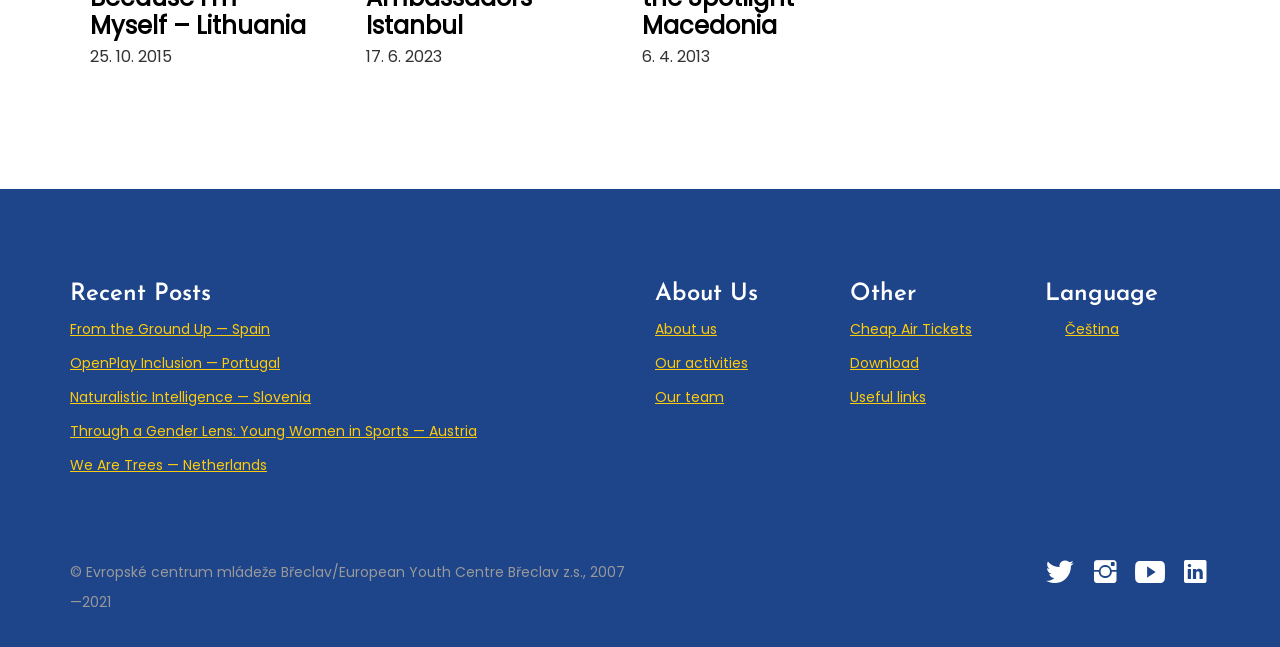Please specify the coordinates of the bounding box for the element that should be clicked to carry out this instruction: "View recent posts". The coordinates must be four float numbers between 0 and 1, formatted as [left, top, right, bottom].

[0.055, 0.431, 0.488, 0.478]